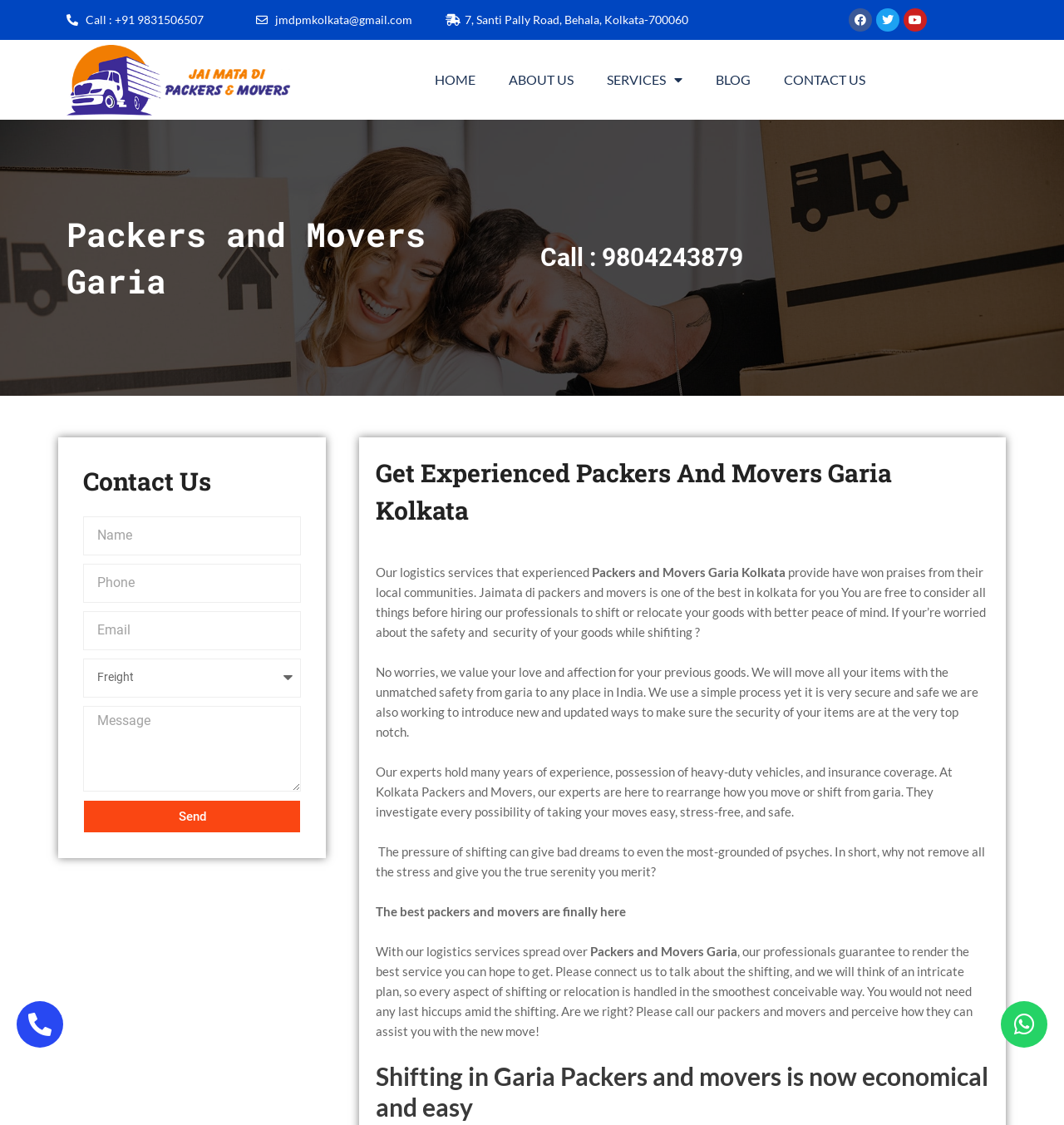What is the phone number to call for packers and movers?
Please respond to the question thoroughly and include all relevant details.

I found the phone number by looking at the link element with the text 'Call : +91 9831506507' which is located at the top of the webpage.